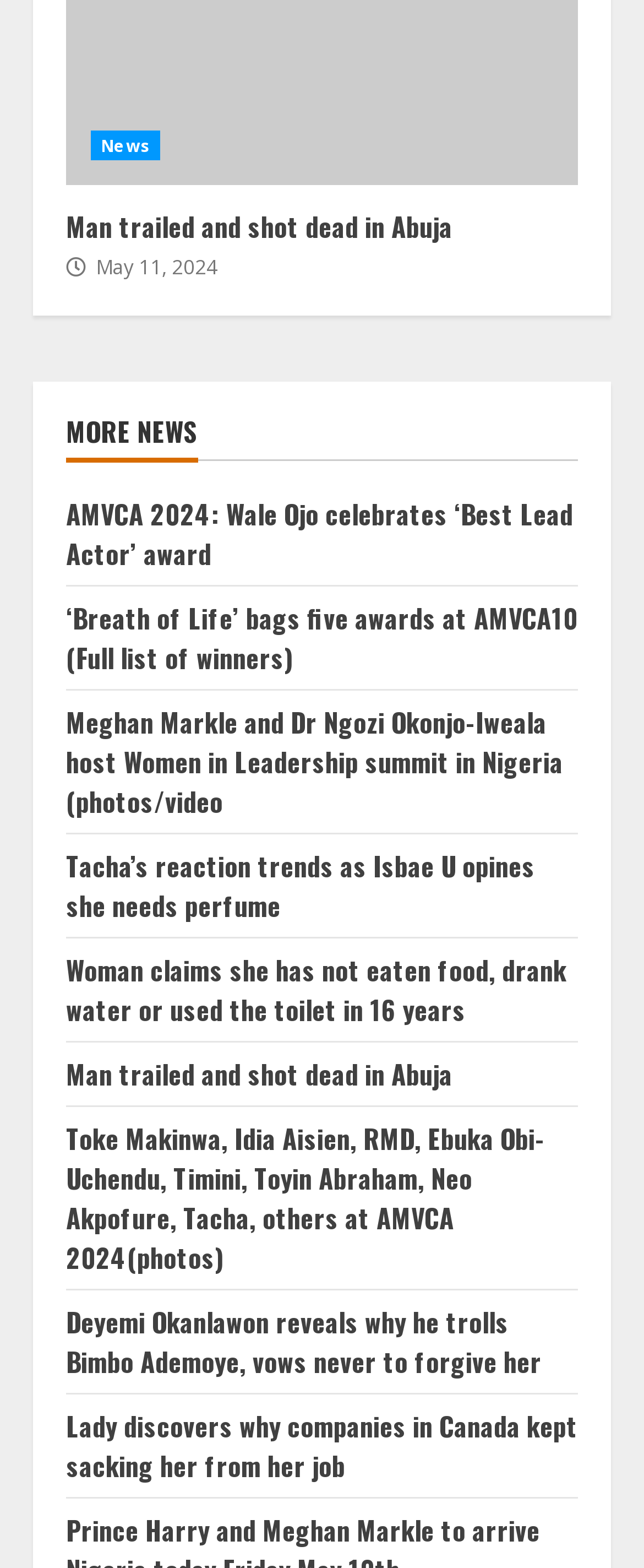Please identify the bounding box coordinates of the region to click in order to complete the task: "Read about Toke Makinwa and others at AMVCA 2024". The coordinates must be four float numbers between 0 and 1, specified as [left, top, right, bottom].

[0.103, 0.713, 0.846, 0.814]